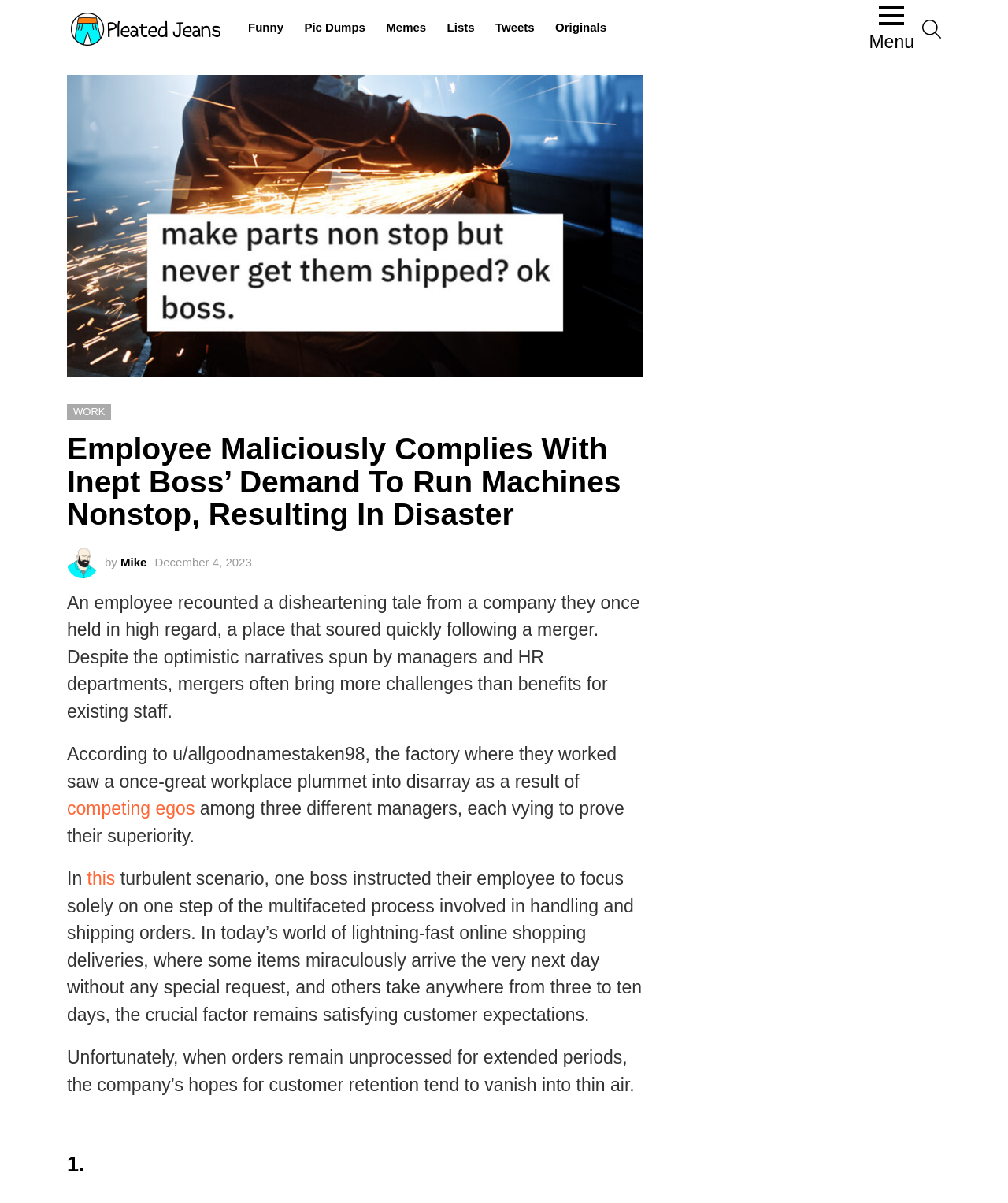What is the author's name?
Look at the image and respond to the question as thoroughly as possible.

The author's name is mentioned in the article as 'Mike Mike', which is linked to an image of the author.